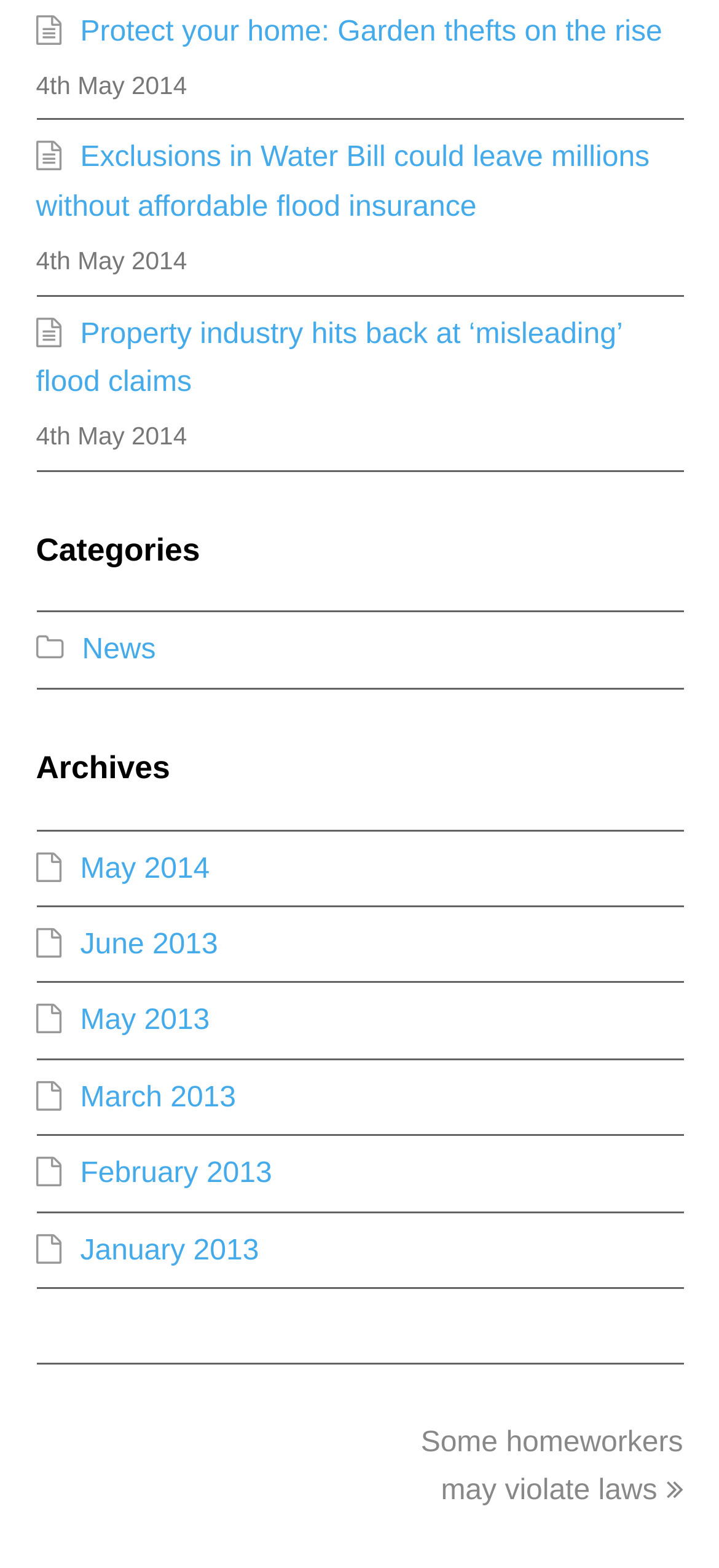Given the element description News, identify the bounding box coordinates for the UI element on the webpage screenshot. The format should be (top-left x, top-left y, bottom-right x, bottom-right y), with values between 0 and 1.

[0.05, 0.405, 0.217, 0.425]